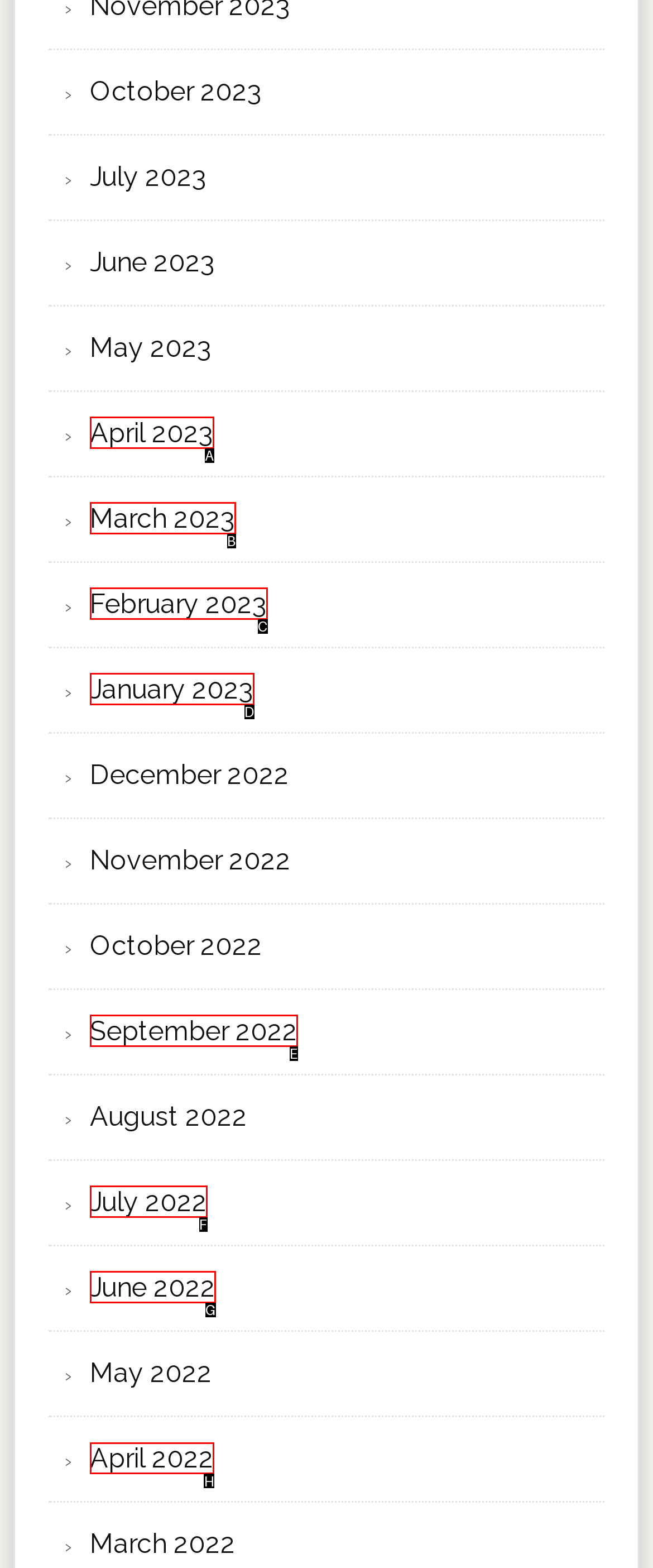Identify the appropriate choice to fulfill this task: browse April 2022
Respond with the letter corresponding to the correct option.

H